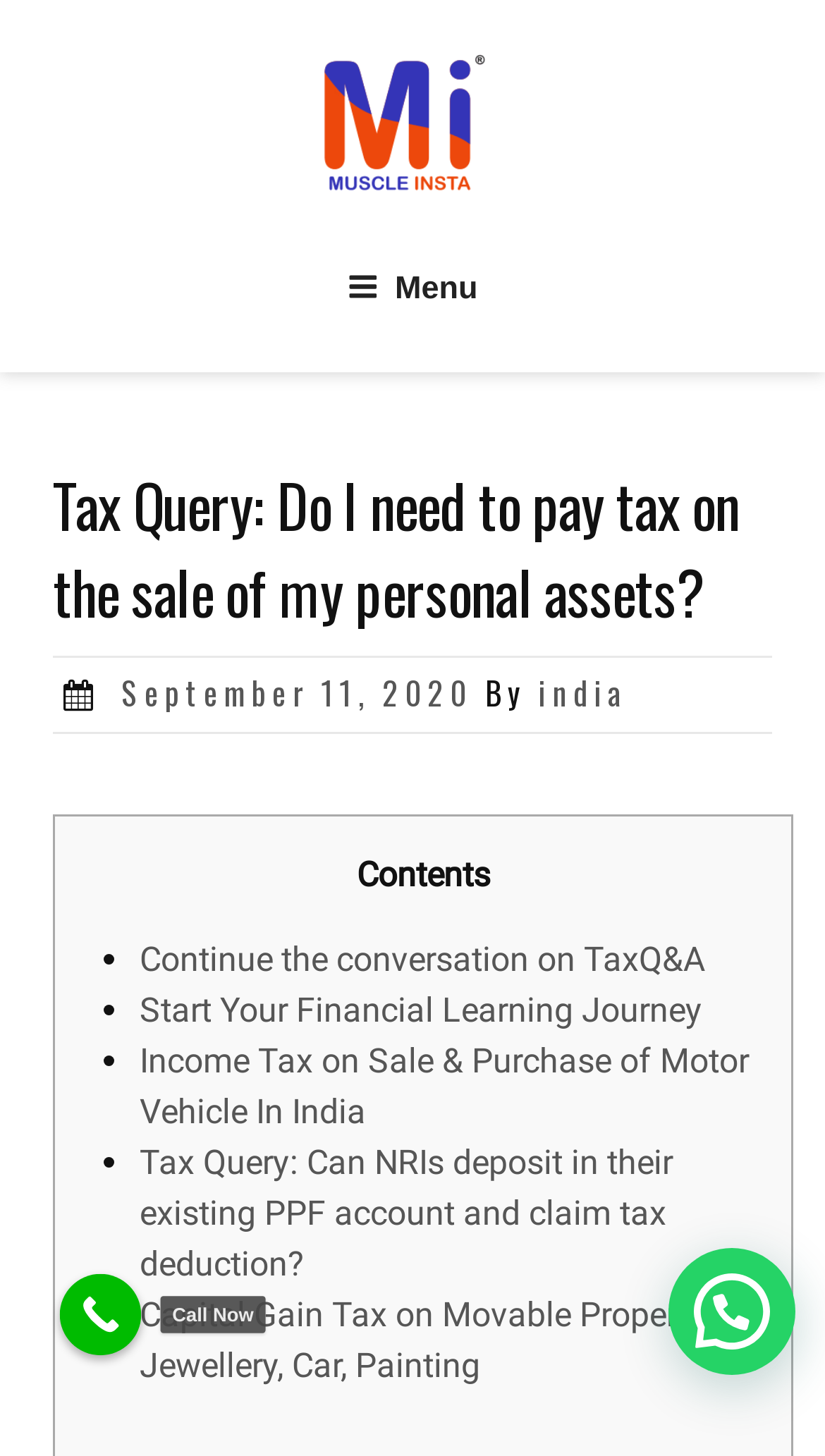Respond to the question below with a single word or phrase:
Is there a call-to-action button at the bottom of the page?

Yes